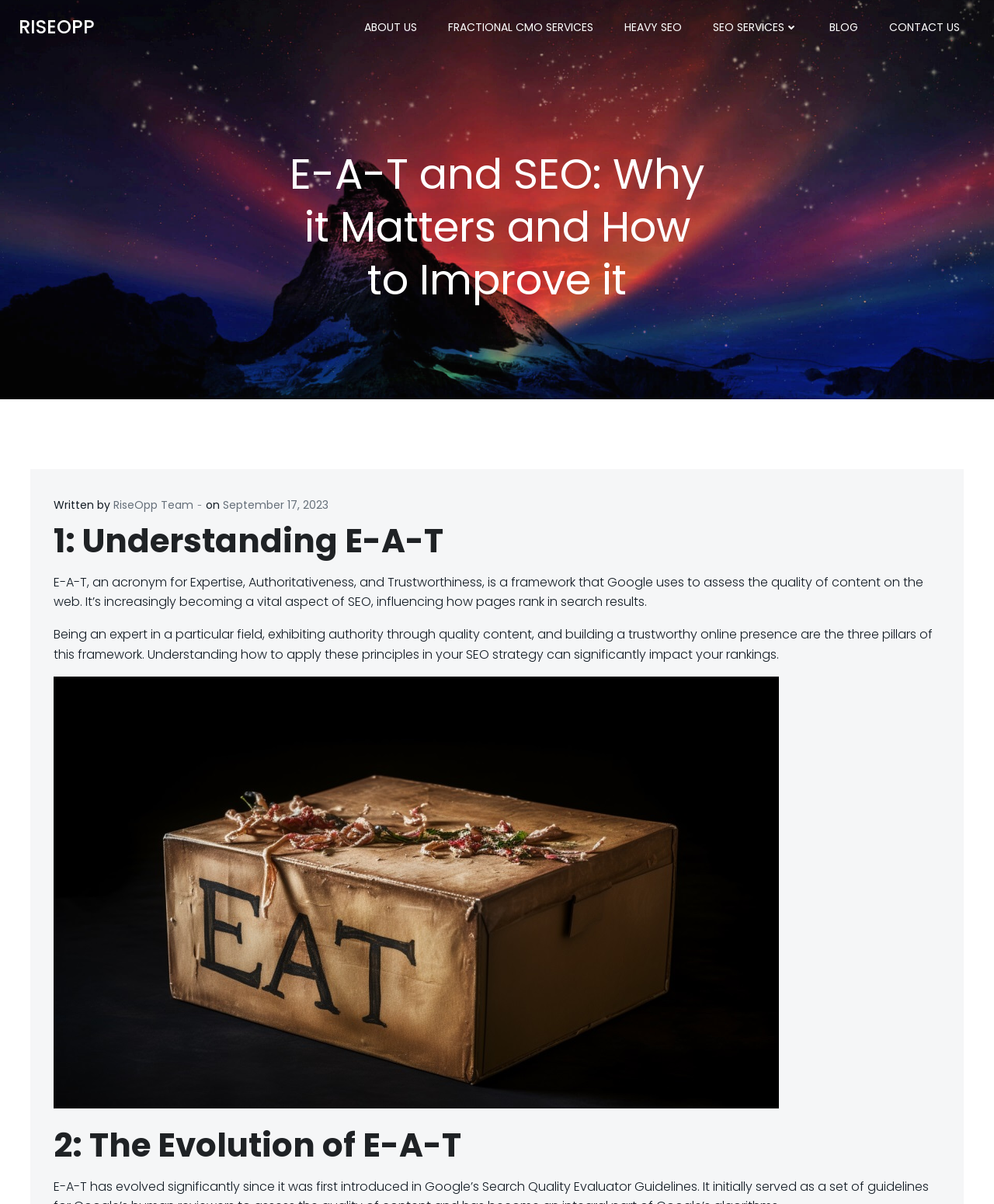Please reply to the following question using a single word or phrase: 
What is E-A-T an acronym for?

Expertise, Authoritativeness, and Trustworthiness